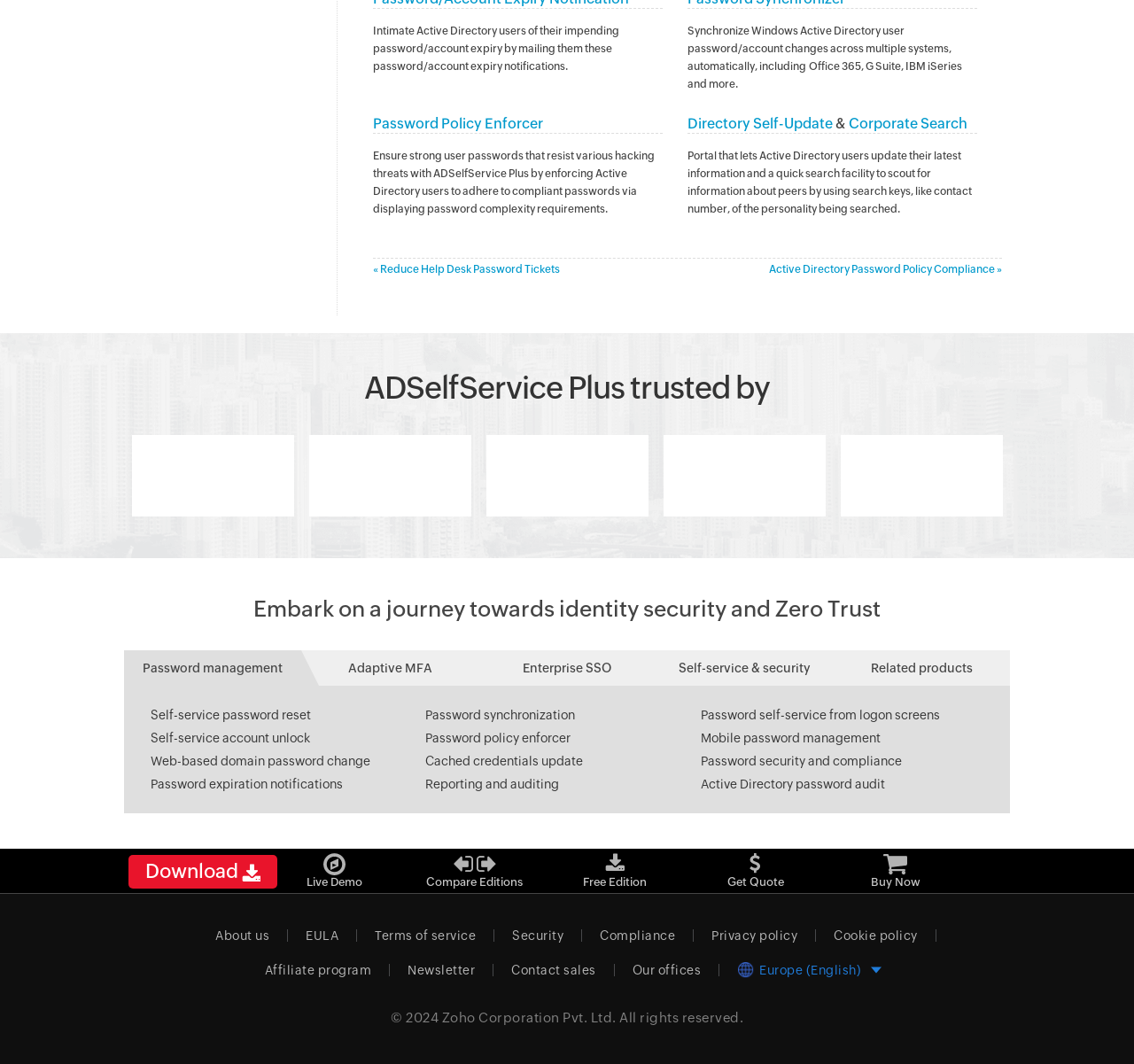What is the benefit of using ADSelfService Plus?
Offer a detailed and exhaustive answer to the question.

According to the link '« Reduce Help Desk Password Tickets', using ADSelfService Plus can help reduce the number of help desk password tickets, which implies that it can help reduce the workload of the help desk and improve efficiency.